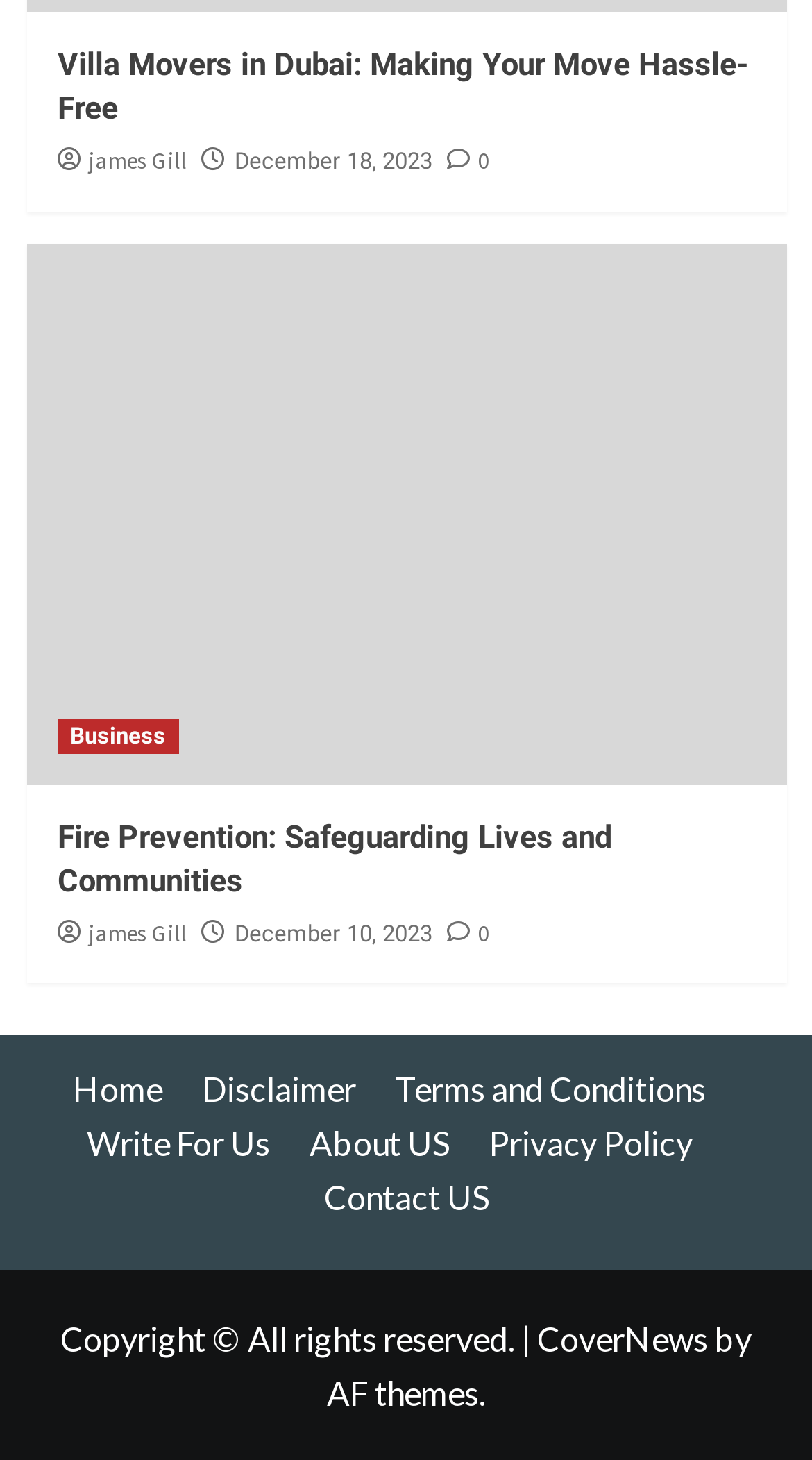What is the theme of the second figure?
Could you answer the question in a detailed manner, providing as much information as possible?

The second figure has a link with the text 'Fire Prevention', which suggests that the theme of the figure is related to fire prevention.